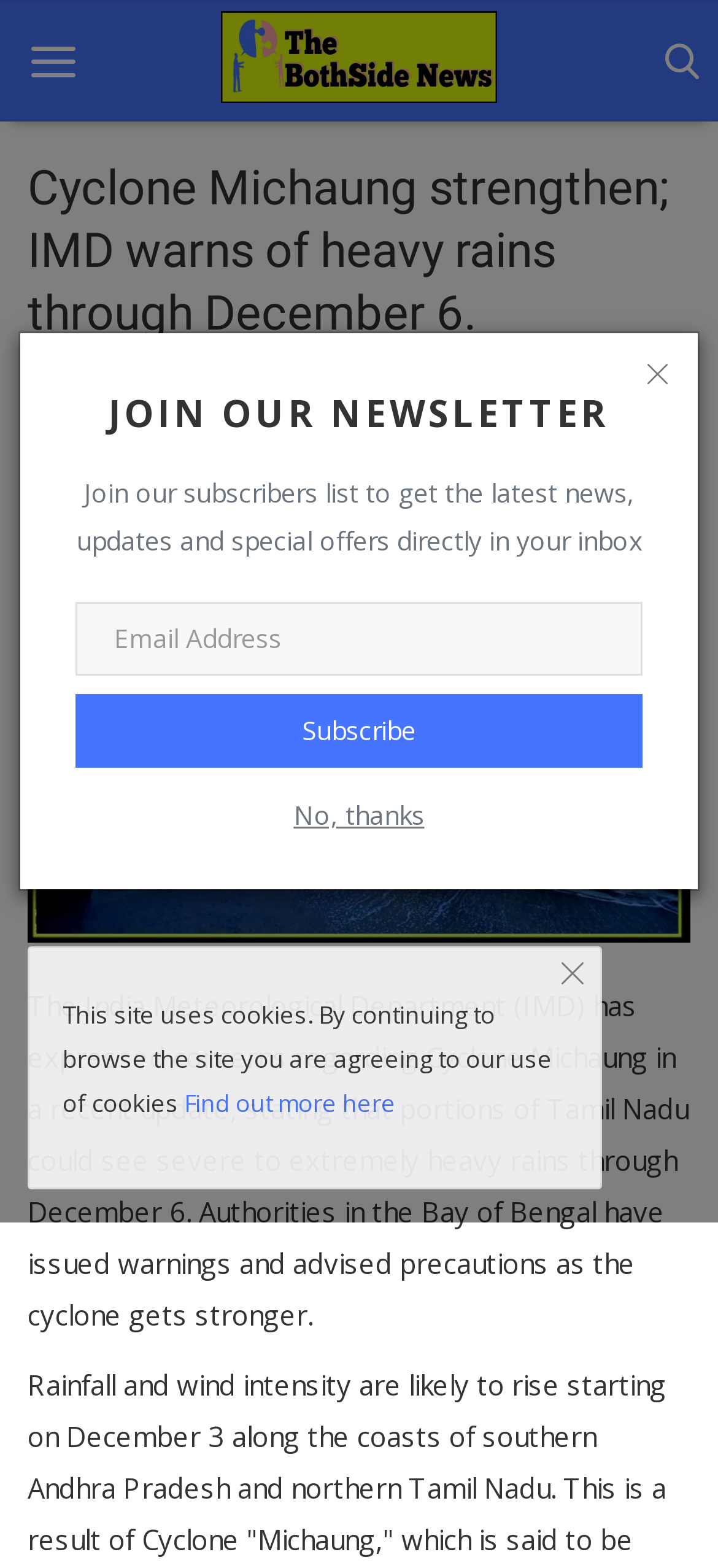Based on the image, please respond to the question with as much detail as possible:
How many links are there in the navigation menu?

I counted the number of link elements in the navigation menu, starting from 'Home' and ending at 'Viral Video', and found 15 links.